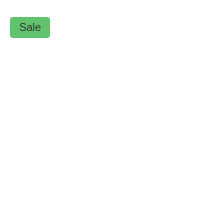Break down the image into a detailed narrative.

This image features a visually appealing promotional badge labeled "Sale," set against a clean white background. The badge is designed in a vibrant green color, drawing attention to special offers or discounts available on selected products. Its prominent placement serves to highlight ongoing sales, enticing potential customers to explore the products associated with this promotion. The overall simplicity of the design ensures that the message is clear and immediately noticeable, perfect for attracting interest in special deals.